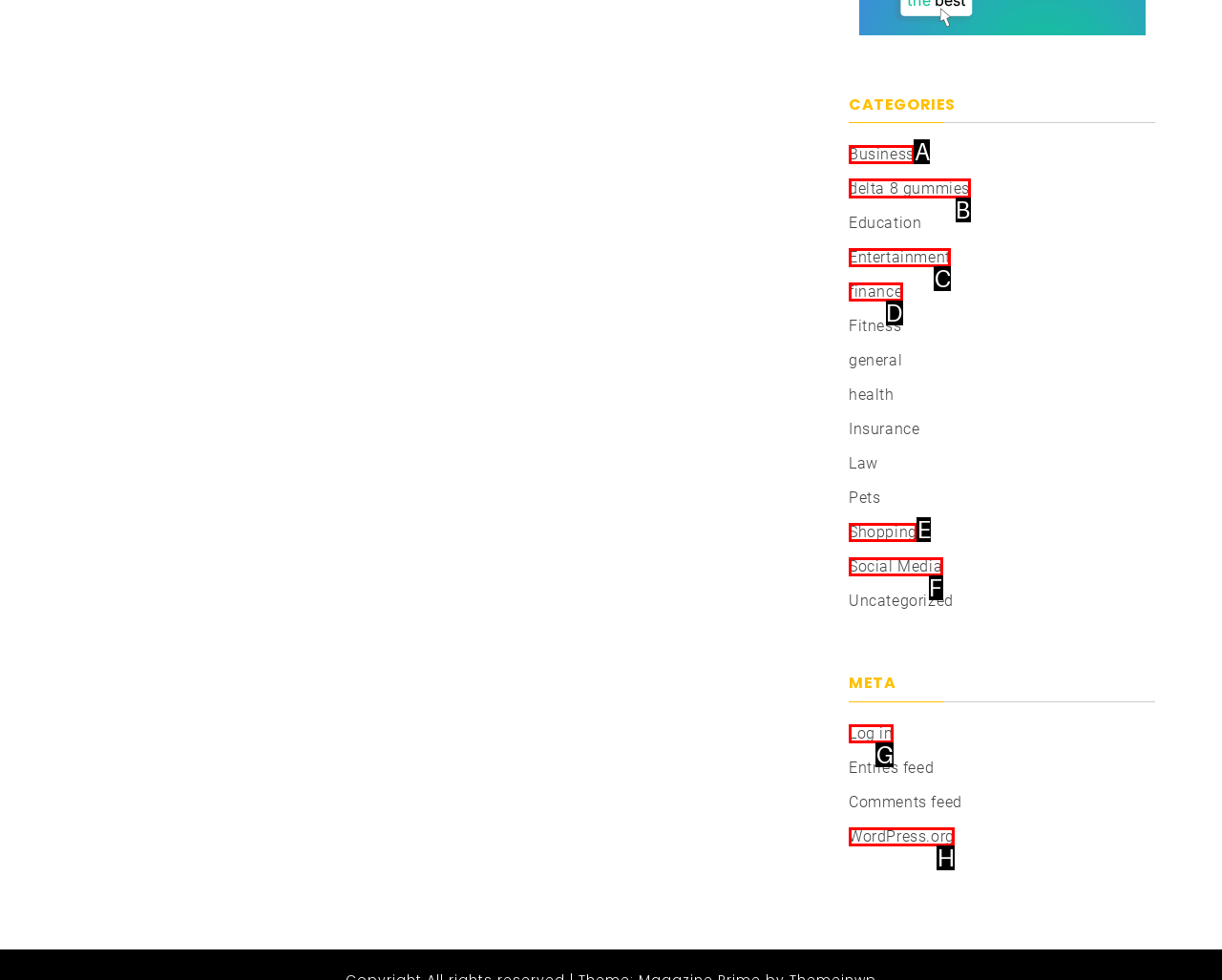Indicate which UI element needs to be clicked to fulfill the task: Select a color option from the dropdown list
Answer with the letter of the chosen option from the available choices directly.

None